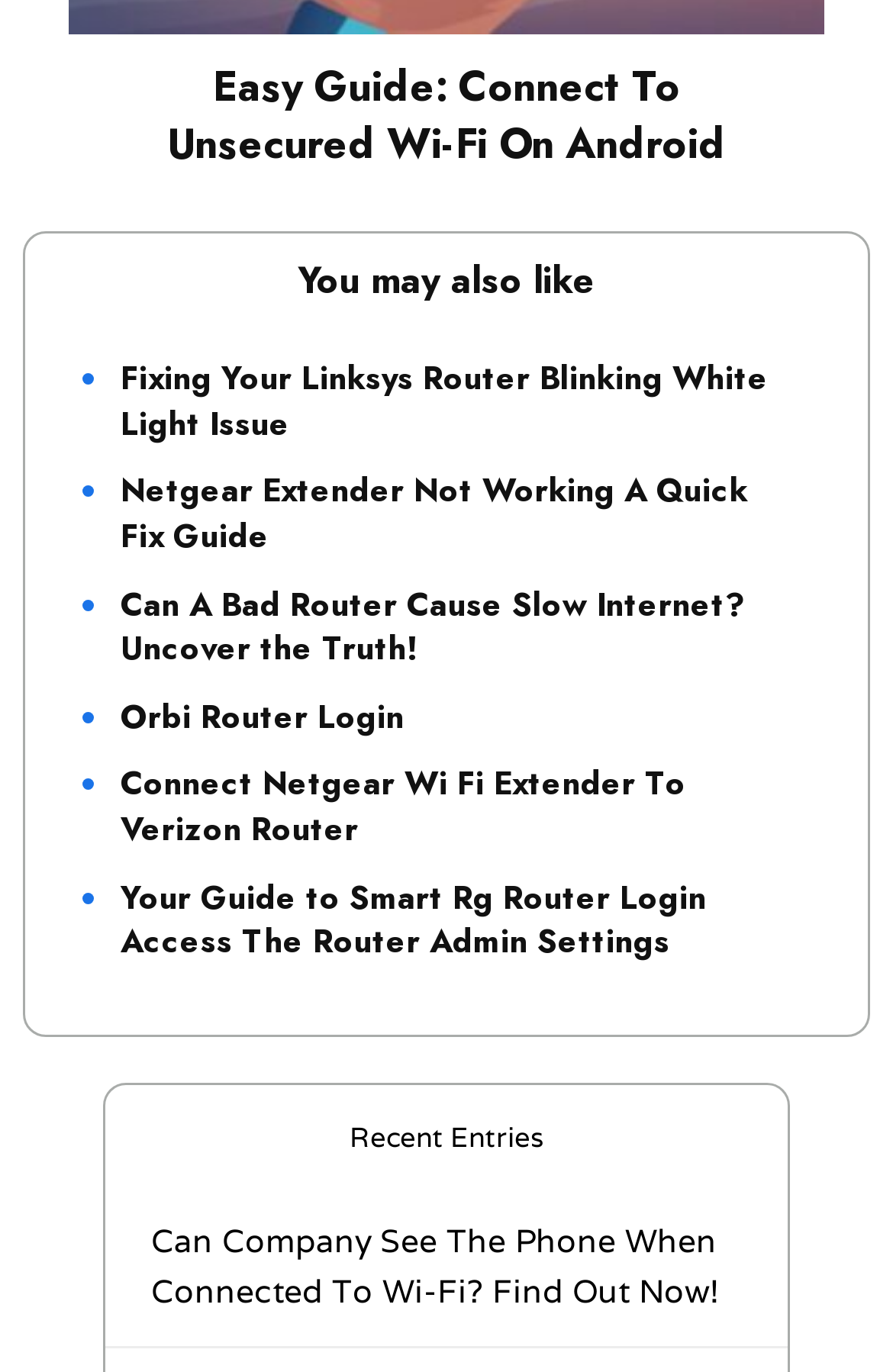Using the information in the image, give a detailed answer to the following question: How many links are there in the 'You may also like' section?

I looked at the 'You may also like' section and found 6 link elements, each with a different text. These links are likely related to other articles or topics that the user may be interested in.